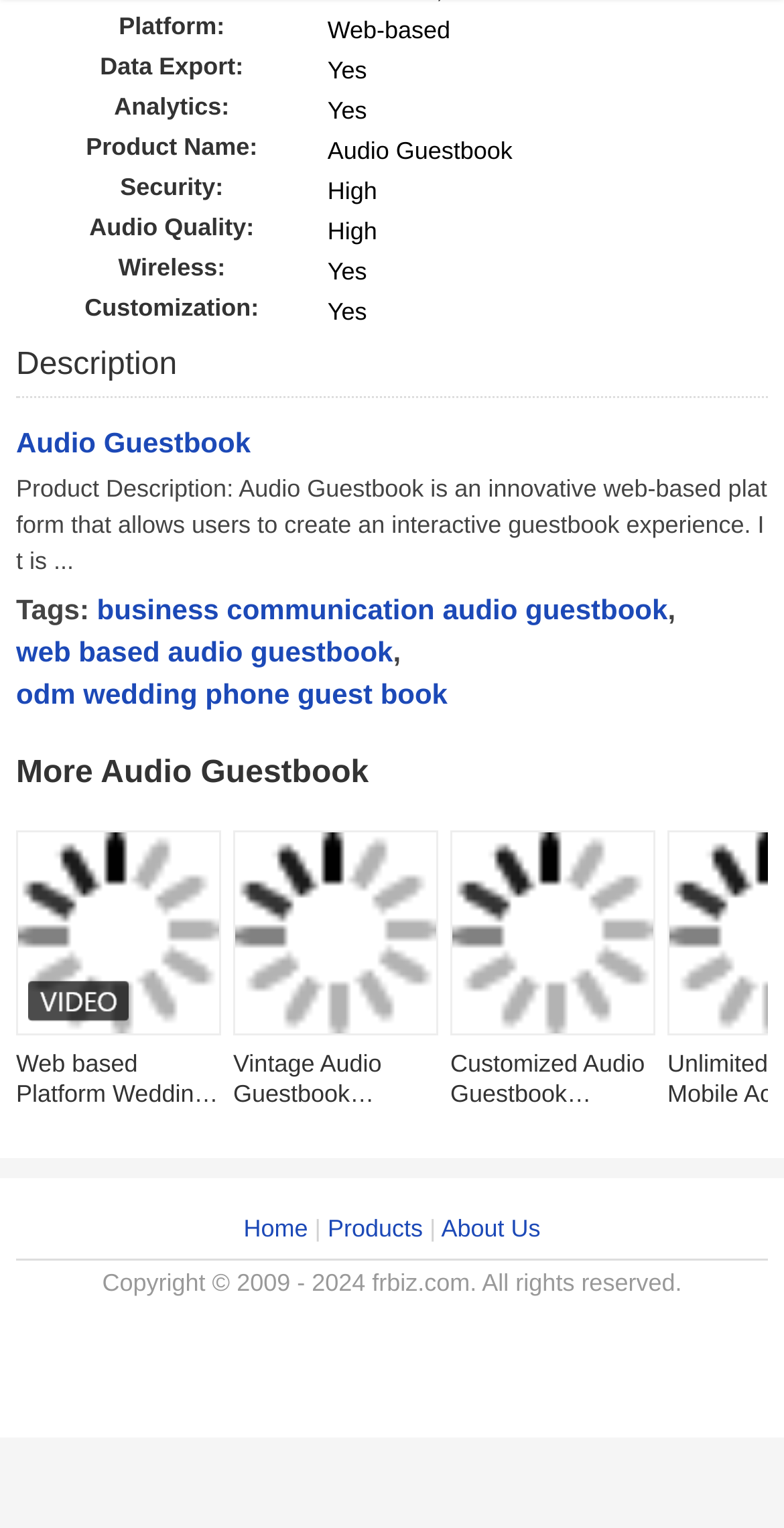Identify the bounding box coordinates of the clickable section necessary to follow the following instruction: "Read the product description". The coordinates should be presented as four float numbers from 0 to 1, i.e., [left, top, right, bottom].

[0.021, 0.307, 0.979, 0.378]